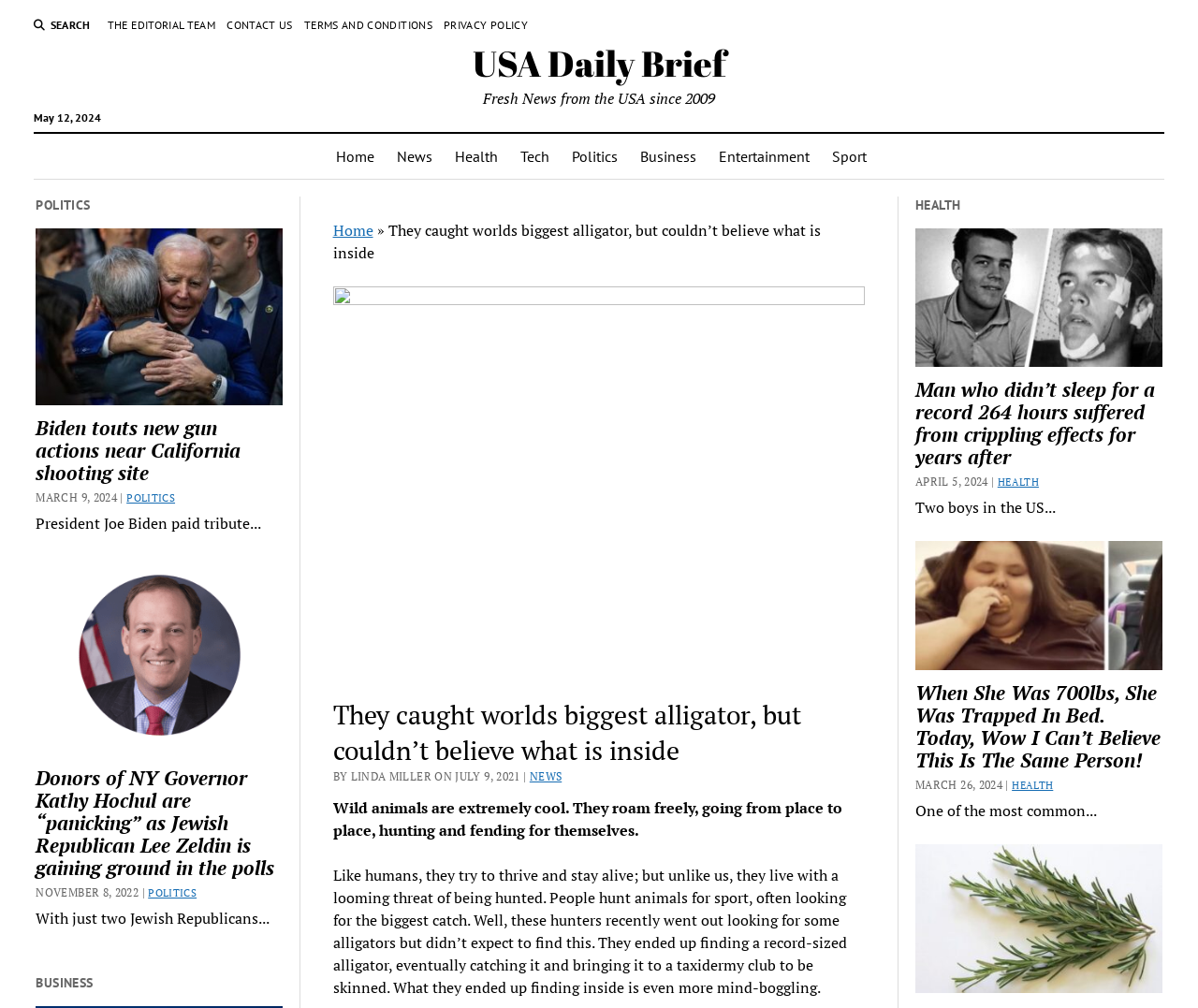Please extract the primary headline from the webpage.

They caught worlds biggest alligator, but couldn’t believe what is inside